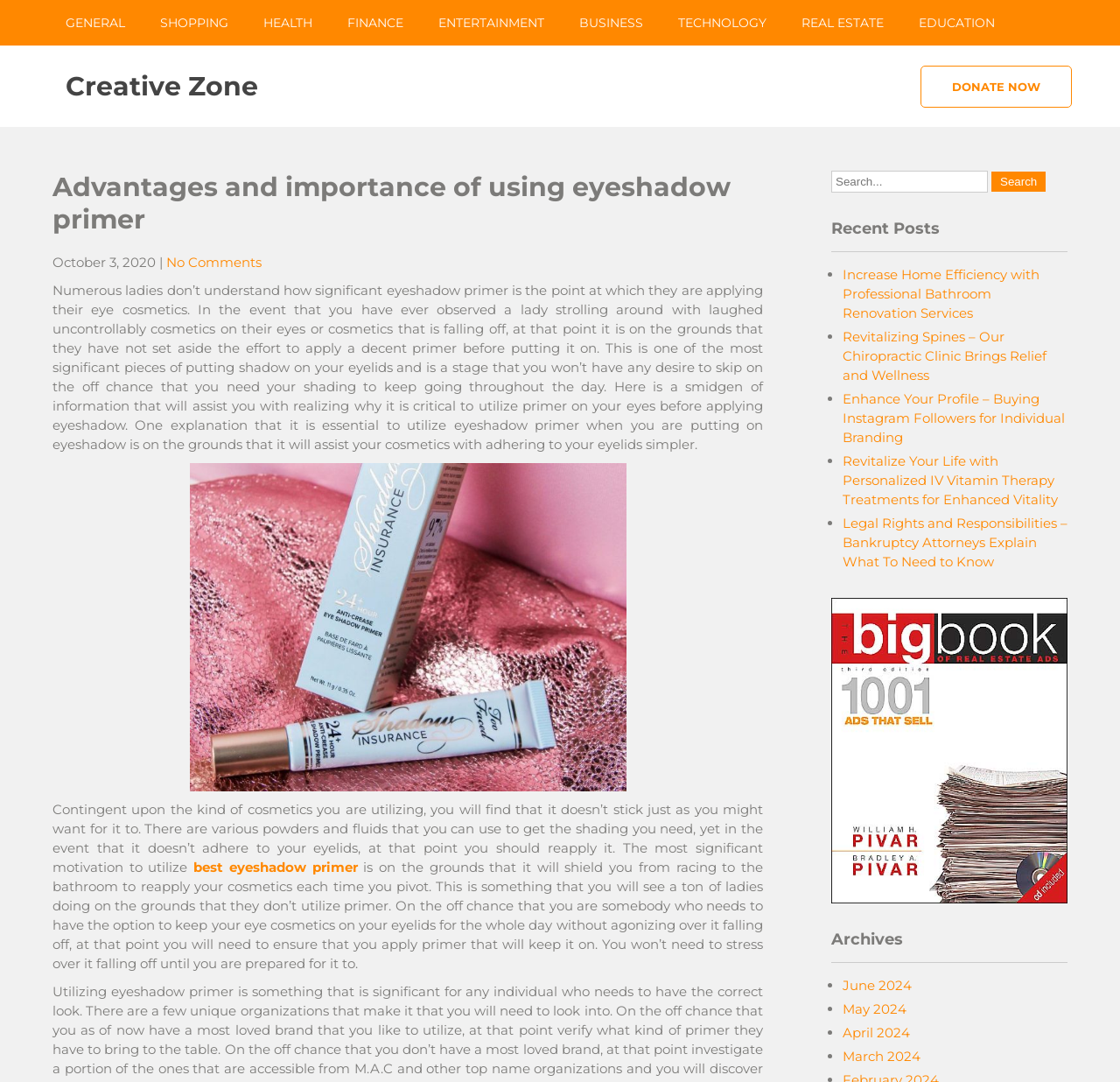How many recent posts are listed on the webpage?
Answer with a single word or phrase, using the screenshot for reference.

5